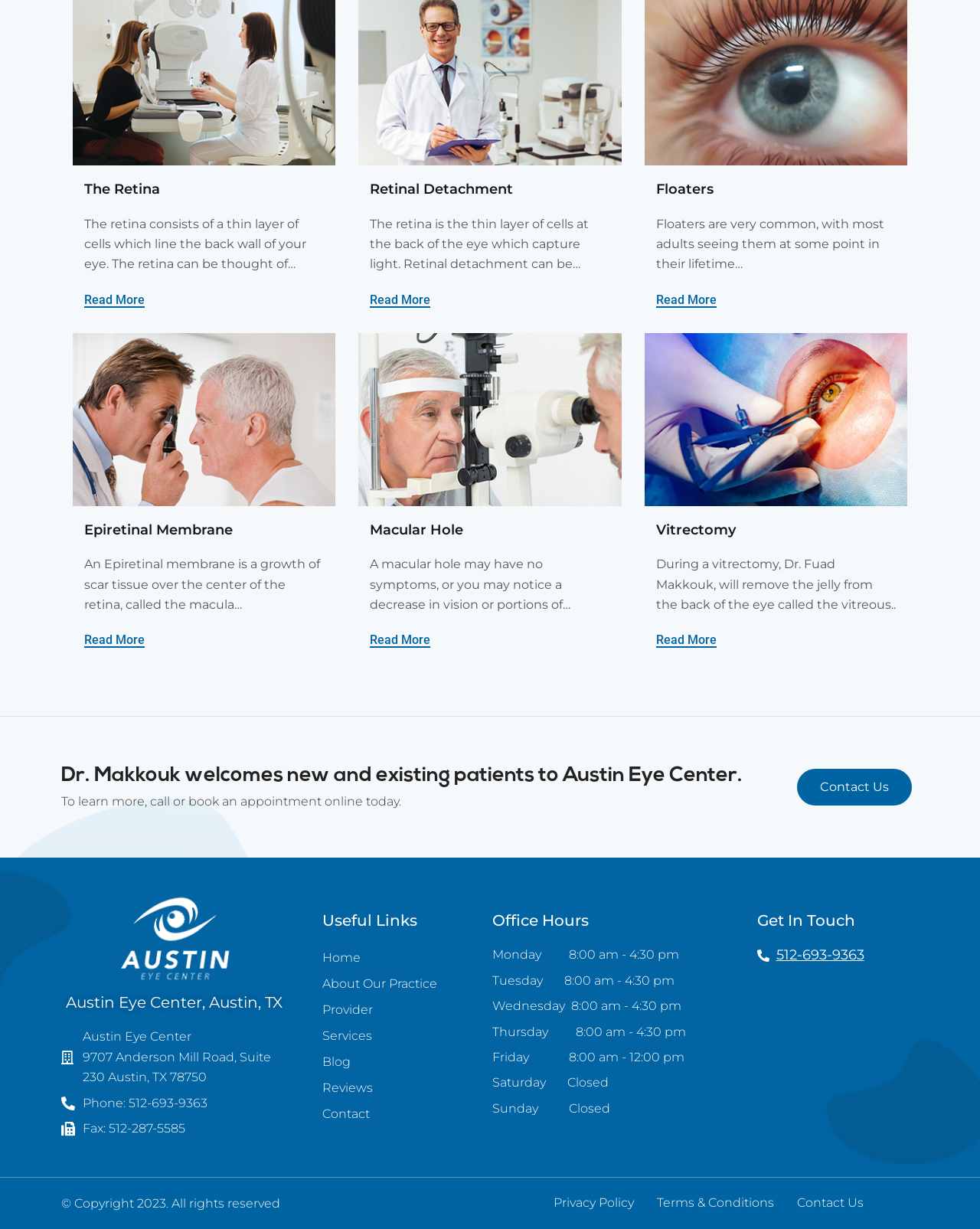What are the office hours of the eye center?
Please provide a comprehensive answer based on the contents of the image.

I found the answer by looking at the StaticText elements that describe the office hours of the eye center, such as 'Monday 8:00 am - 4:30 pm', 'Tuesday 8:00 am - 4:30 pm', etc. These elements are likely to be the office hours of the eye center, which vary by day.